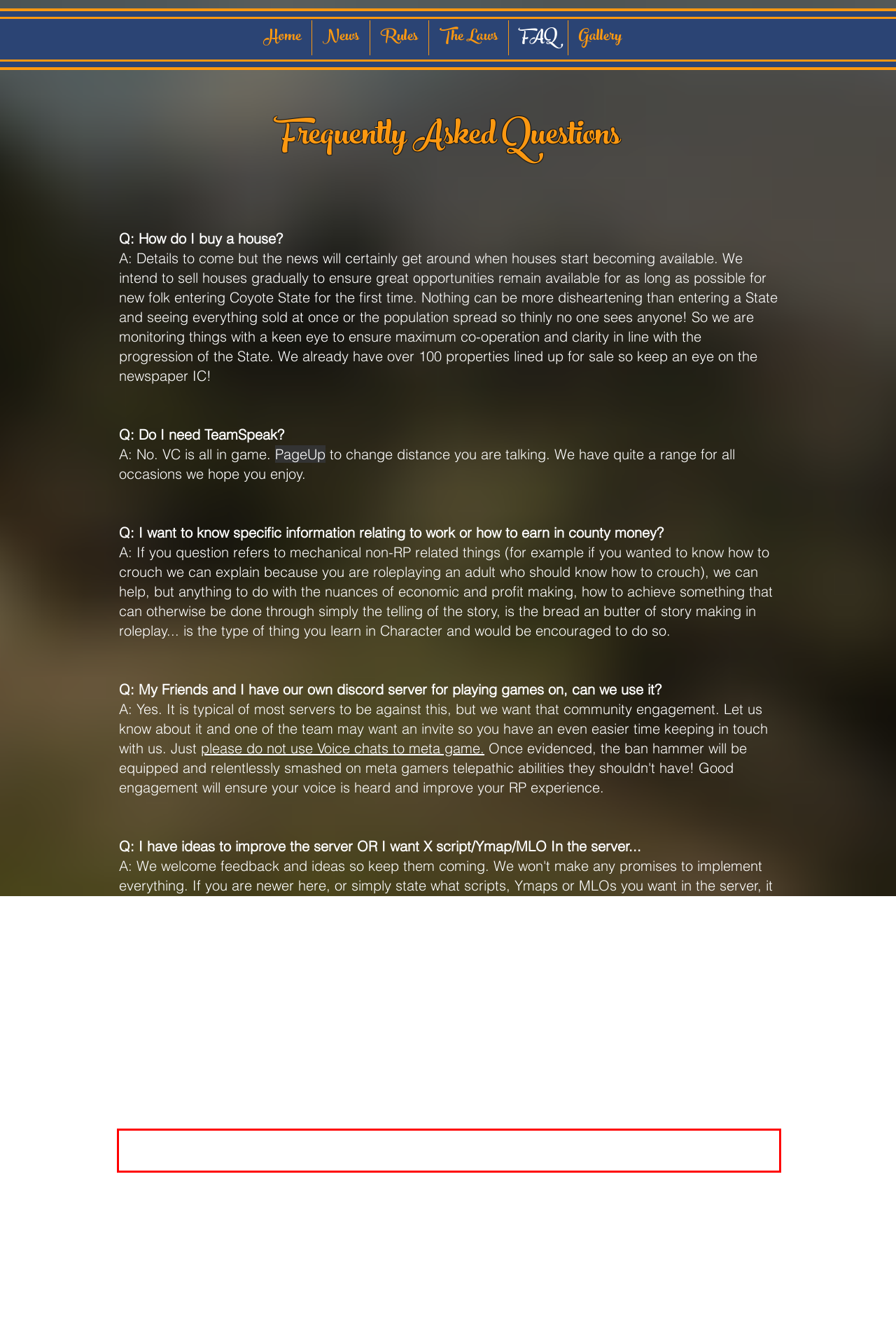With the given screenshot of a webpage, locate the red rectangle bounding box and extract the text content using OCR.

A: You can reapply immediately, however we will probably respond with a timeframe of how long we might need you to wait as we manage other applications in order.